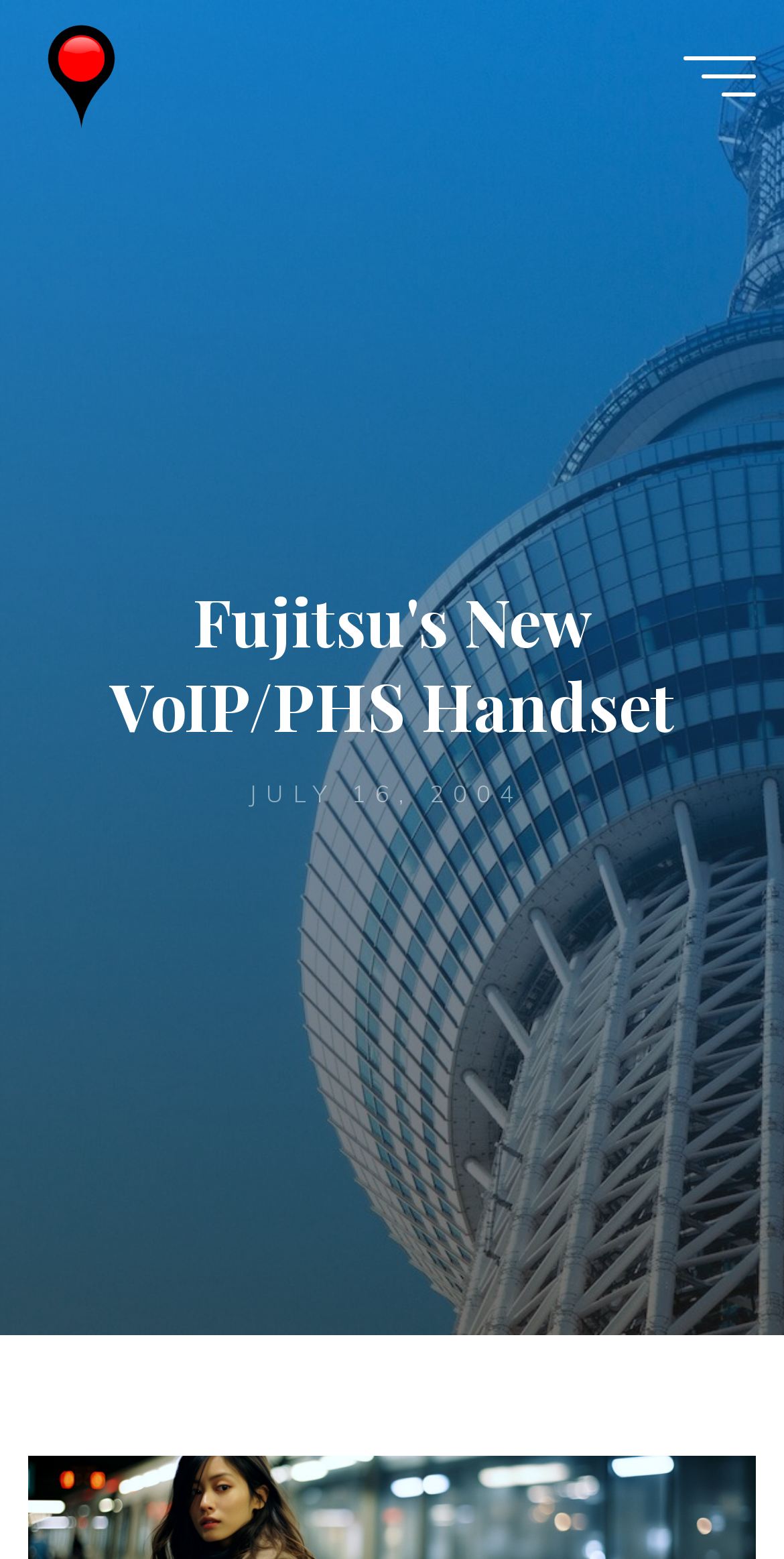Given the element description "Billing Problems" in the screenshot, predict the bounding box coordinates of that UI element.

None